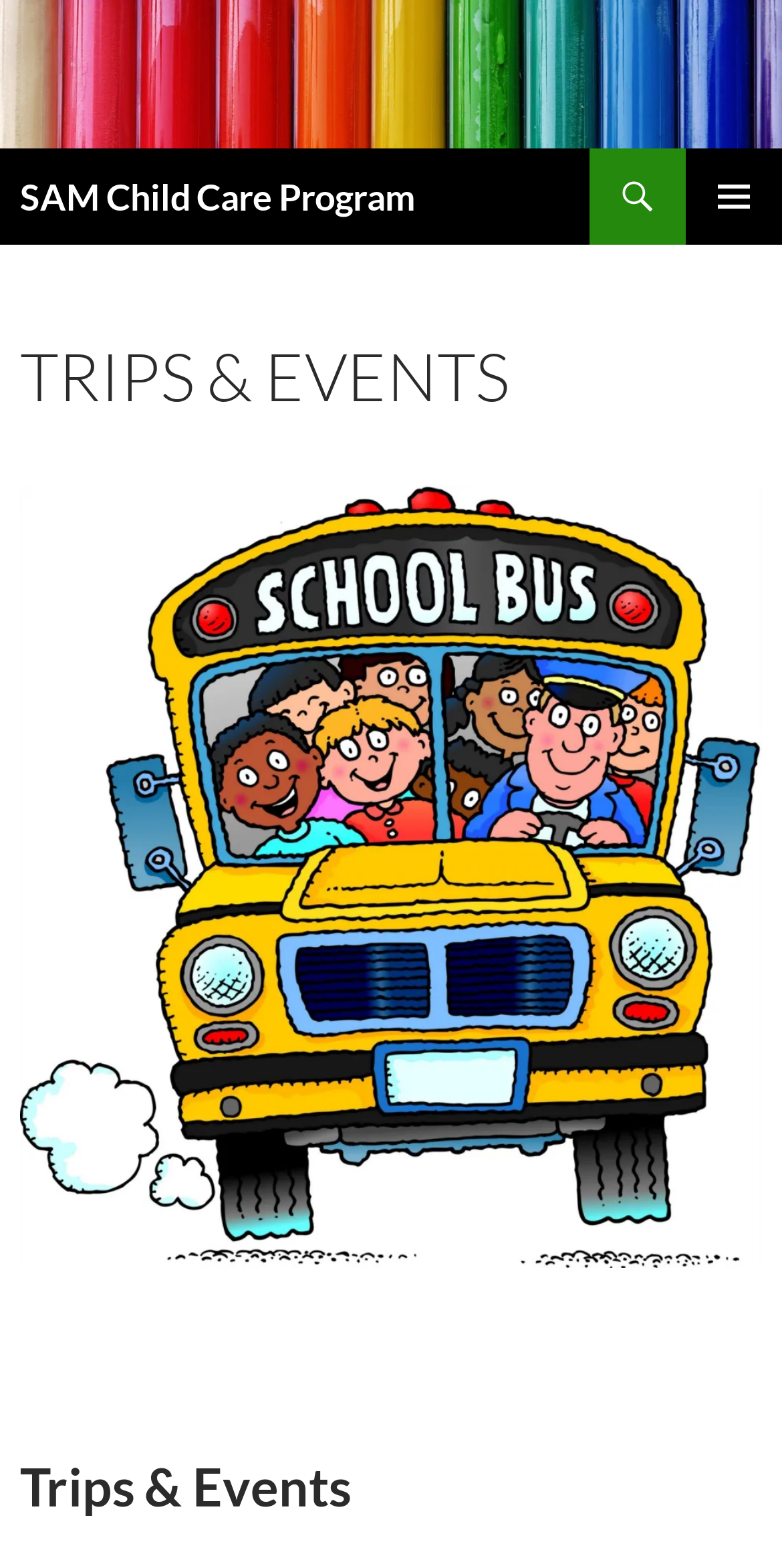Identify and provide the text content of the webpage's primary headline.

SAM Child Care Program